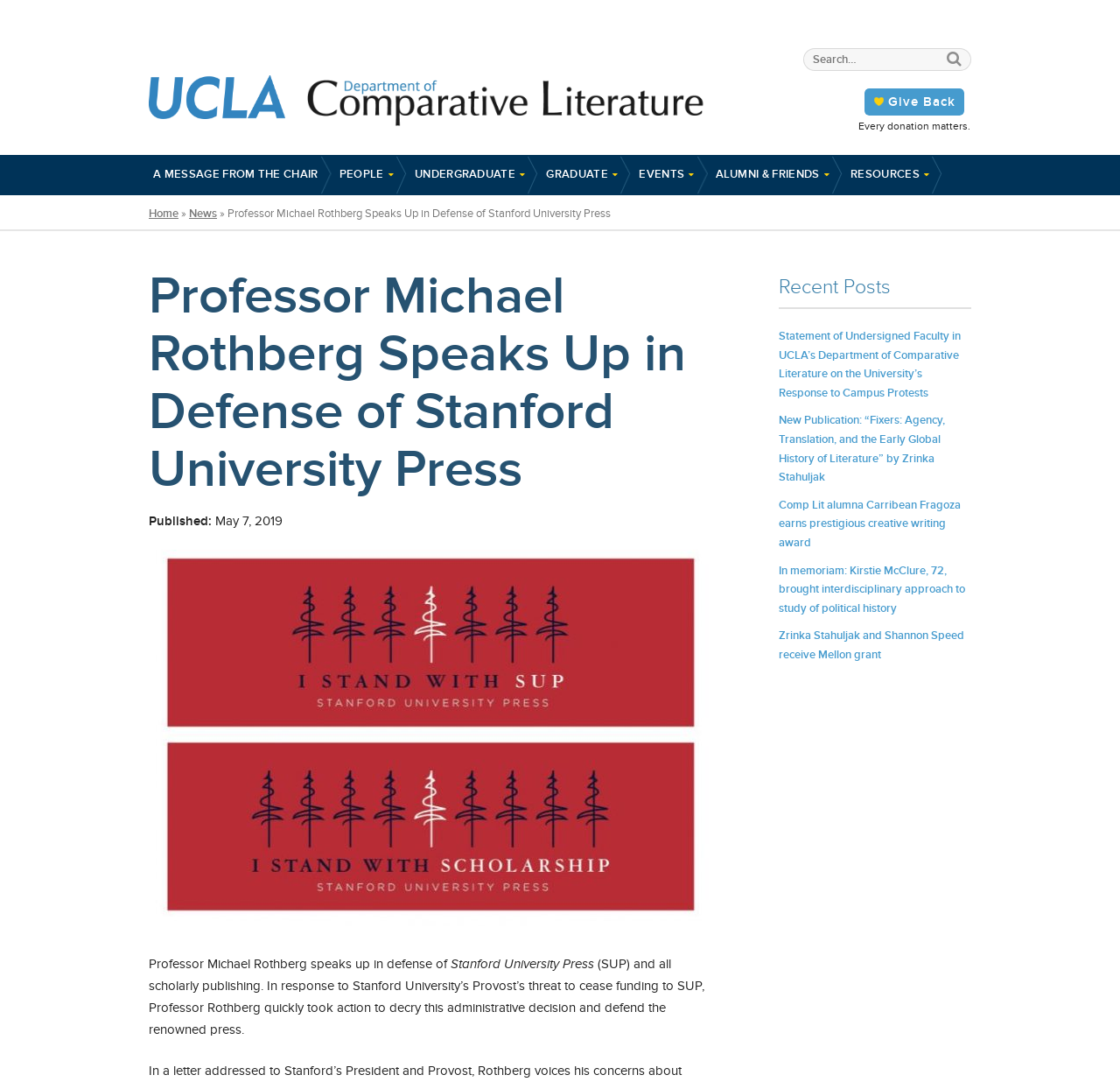Elaborate on the information and visuals displayed on the webpage.

The webpage is about the Department of Comparative Literature at UCLA, with a focus on news and events. At the top left, there is a UCLA logo and a heading that reads "The Department of Comparative Literature". Next to it, there is a search bar with a magnifying glass icon. On the top right, there are links to "Give Back" and a message from the chair.

Below the top section, there is a navigation menu with links to "A MESSAGE FROM THE CHAIR", "PEOPLE", "UNDERGRADUATE", "GRADUATE", "EVENTS", "ALUMNI & FRIENDS", and "RESOURCES". Each of these links has a dropdown menu.

The main content of the page is an article titled "Professor Michael Rothberg Speaks Up in Defense of Stanford University Press". The article is dated May 7, 2019, and it discusses Professor Rothberg's defense of Stanford University Press in response to the university's provost's threat to cease funding.

Below the article, there is a section titled "Recent Posts" that lists several news articles, including "Statement of Undersigned Faculty in UCLA’s Department of Comparative Literature on the University’s Response to Campus Protests", "New Publication: “Fixers: Agency, Translation, and the Early Global History of Literature” by Zrinka Stahuljak", and others.

Throughout the page, there are several images, including the UCLA logo, and icons for the search bar and navigation menu. The layout is organized and easy to navigate, with clear headings and concise text.